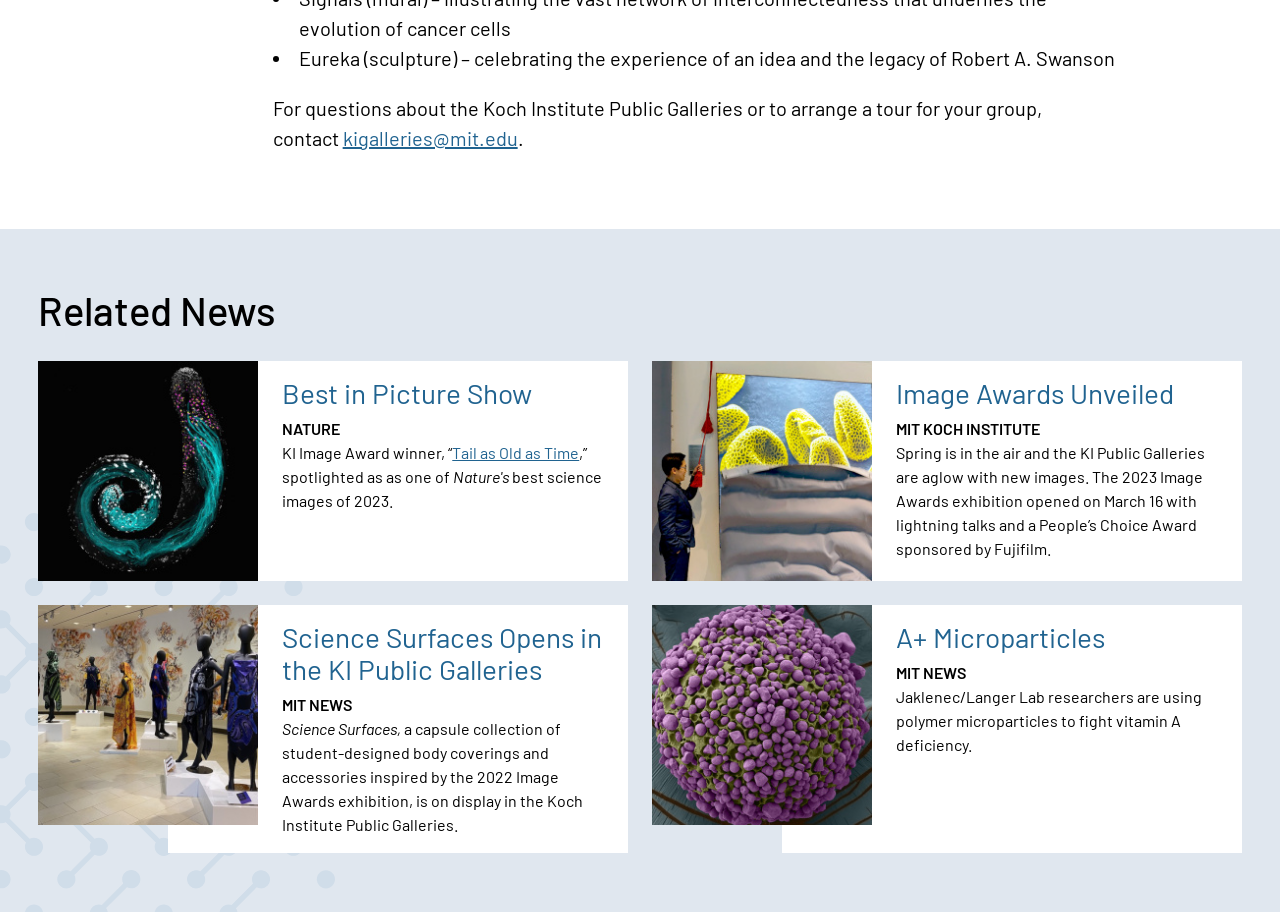From the webpage screenshot, identify the region described by Image Awards Unveiled. Provide the bounding box coordinates as (top-left x, top-left y, bottom-right x, bottom-right y), with each value being a floating point number between 0 and 1.

[0.7, 0.412, 0.917, 0.449]